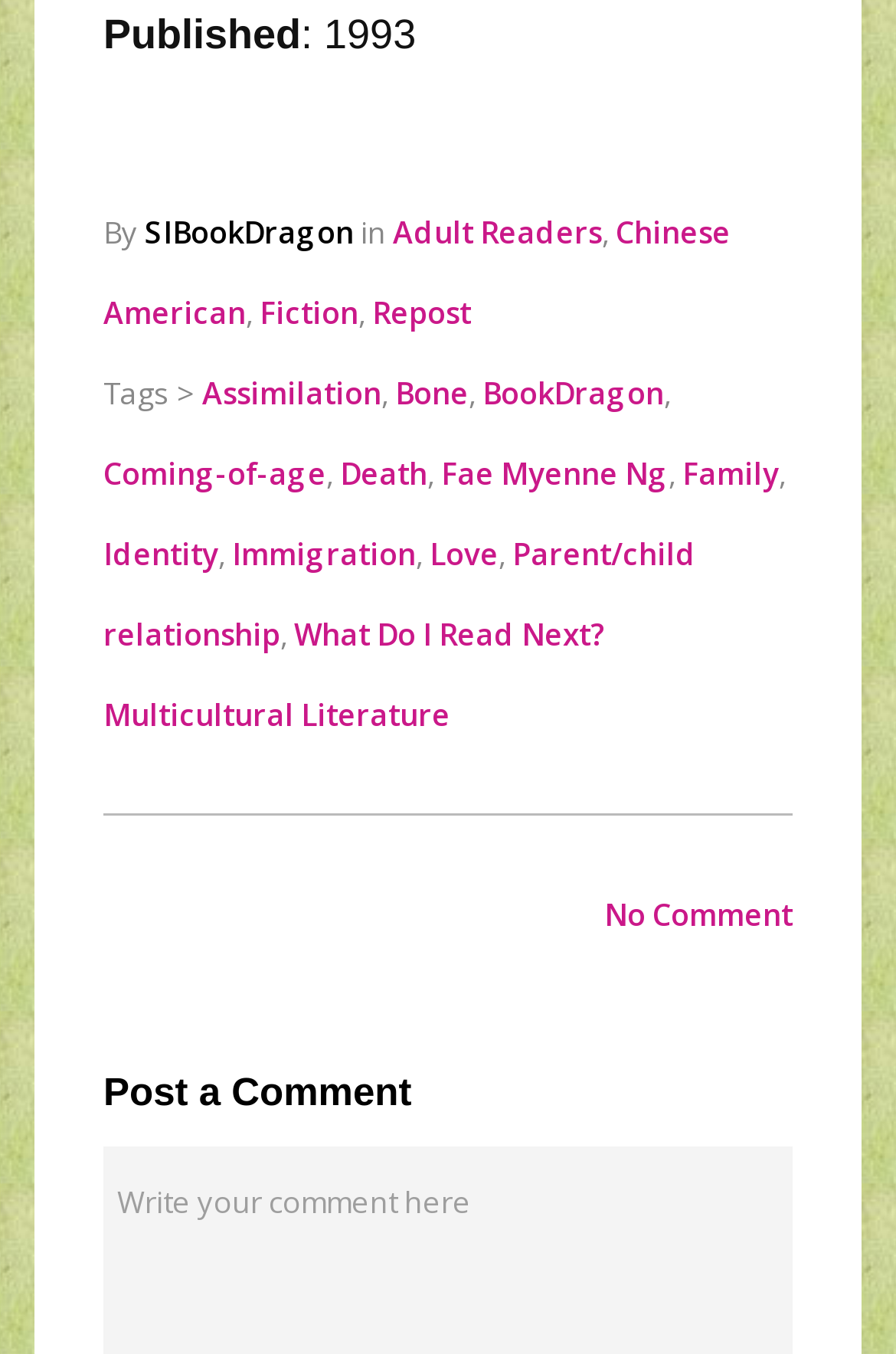What is the category of the book?
Analyze the screenshot and provide a detailed answer to the question.

The category of the book can be found in the link 'Fiction' which is one of the tags listed under the 'Tags >' section.